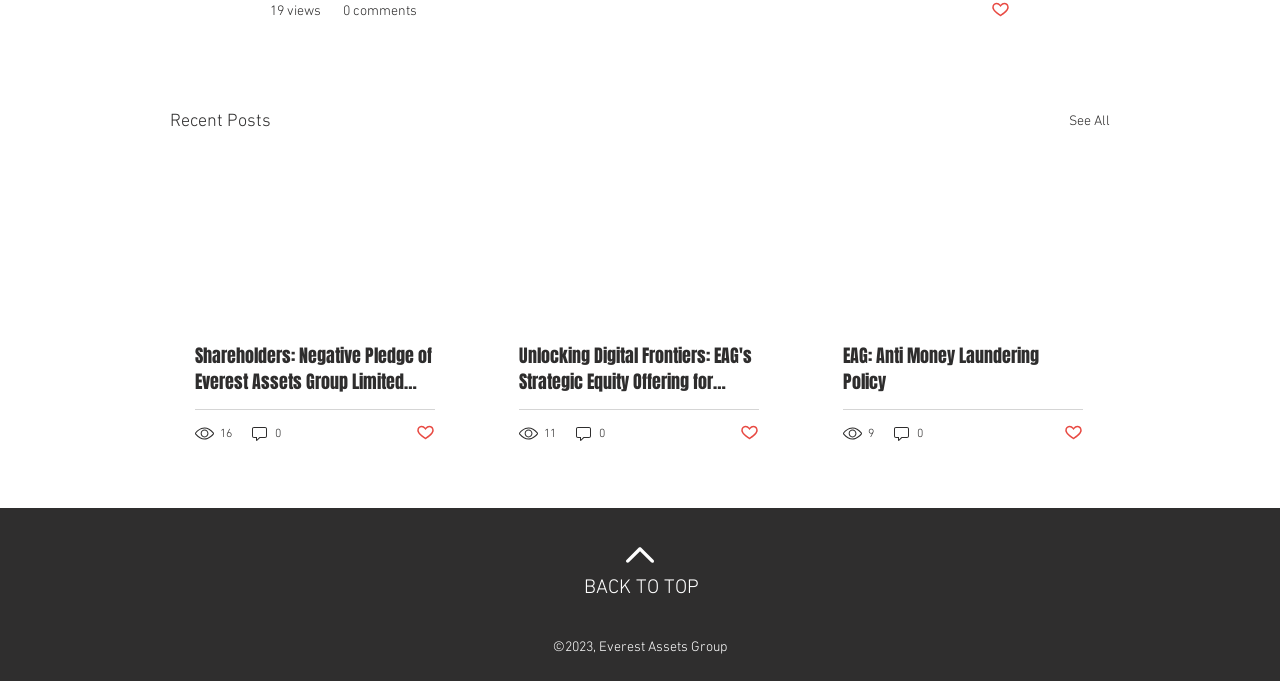Locate the bounding box coordinates of the area you need to click to fulfill this instruction: 'Share the post'. The coordinates must be in the form of four float numbers ranging from 0 to 1: [left, top, right, bottom].

[0.325, 0.621, 0.34, 0.653]